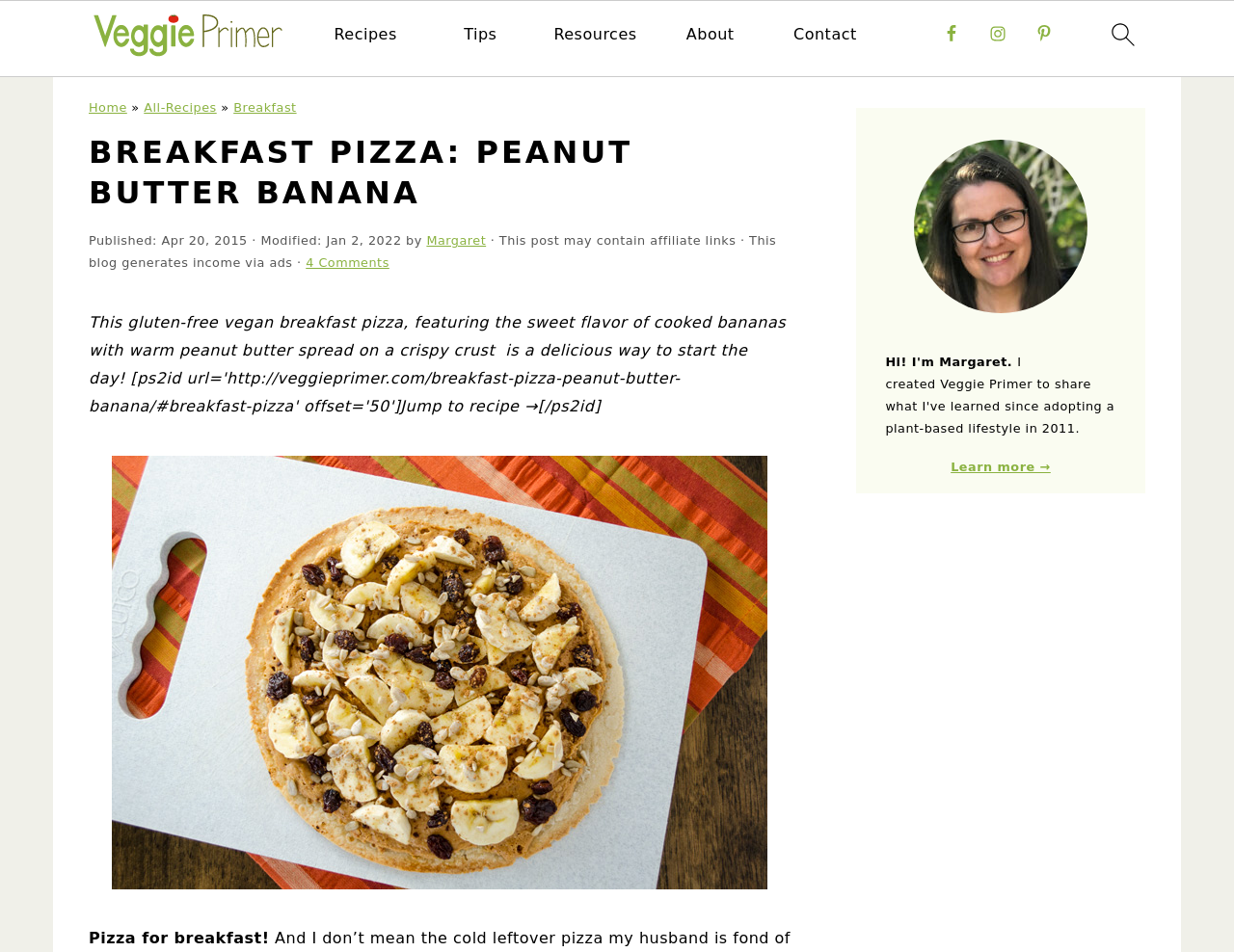Using the information in the image, give a comprehensive answer to the question: 
How many comments are present on the post?

I found the answer by looking at the link '4 Comments' which is present below the heading and publication date, indicating that there are 4 comments on the post.